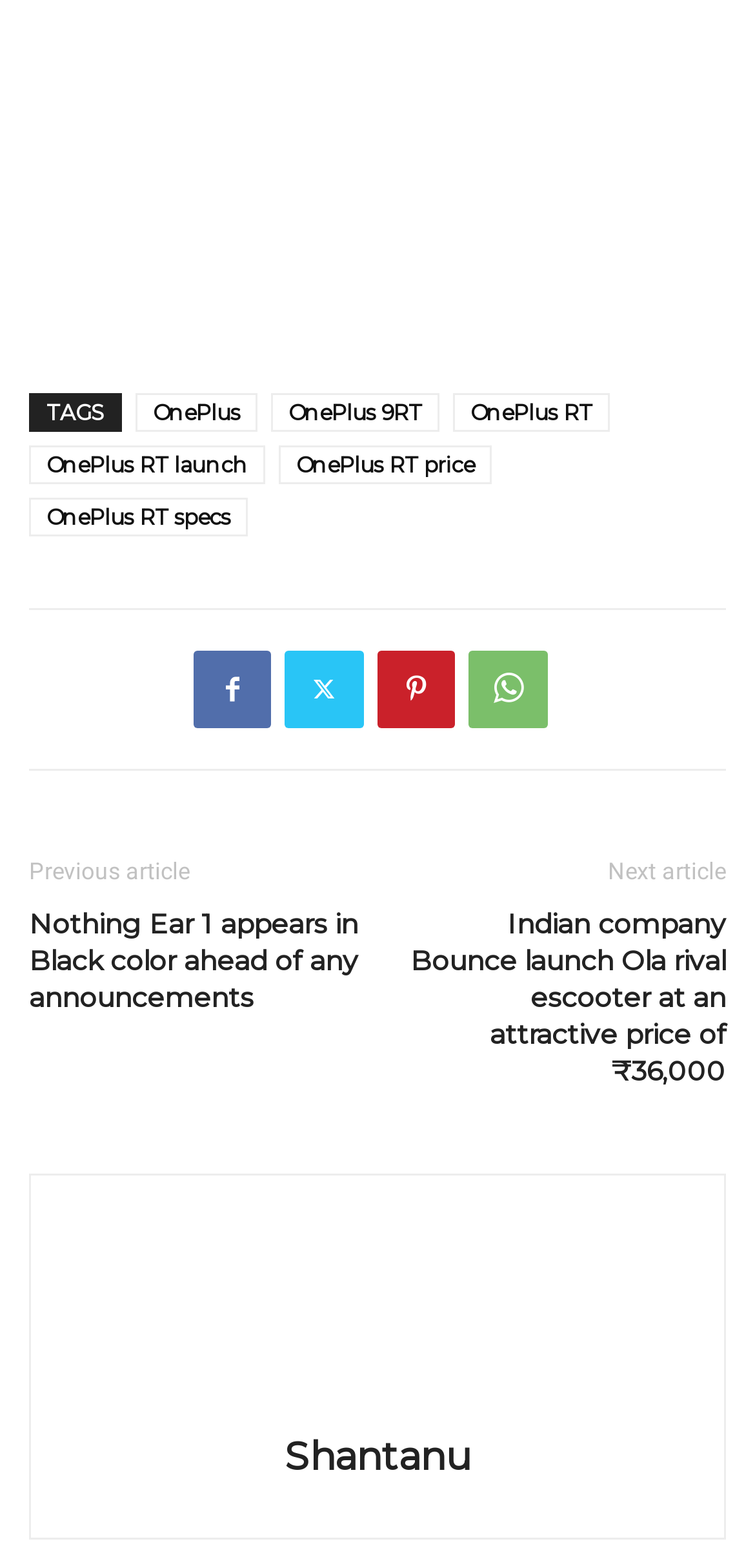What is the text of the previous article link?
Answer the question with a detailed explanation, including all necessary information.

I looked at the link element with the text 'Previous article' and found the adjacent link element with the specified text.